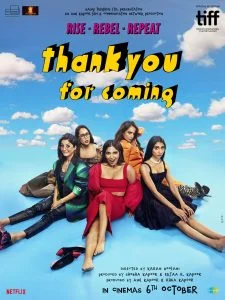When is the film scheduled for release in cinemas?
Please provide a comprehensive answer based on the contents of the image.

According to the poster, the film is scheduled for release in cinemas on October 6th, which is the specific date mentioned in the caption.